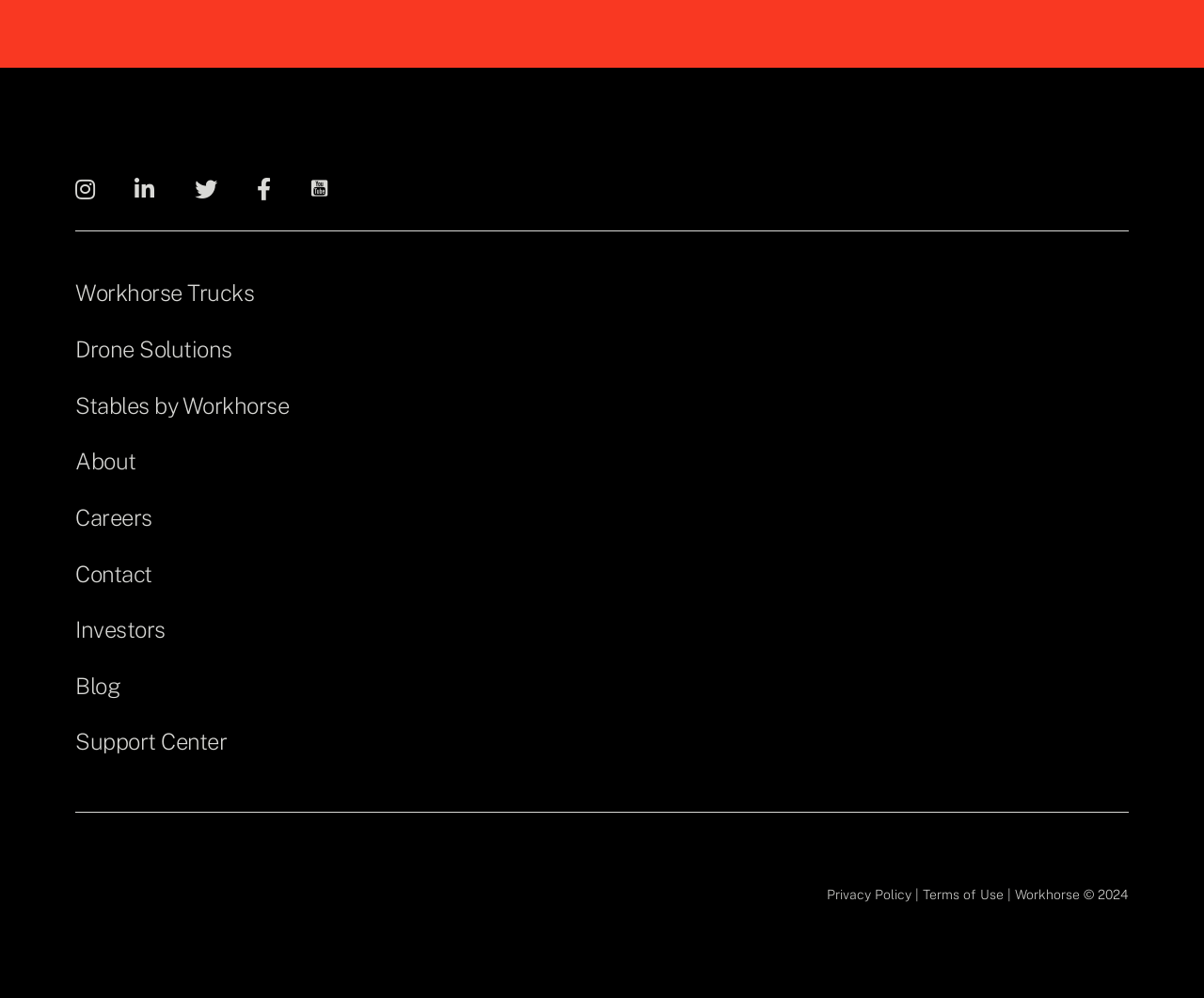Find the bounding box of the UI element described as follows: "Terms of Use".

[0.766, 0.889, 0.834, 0.904]